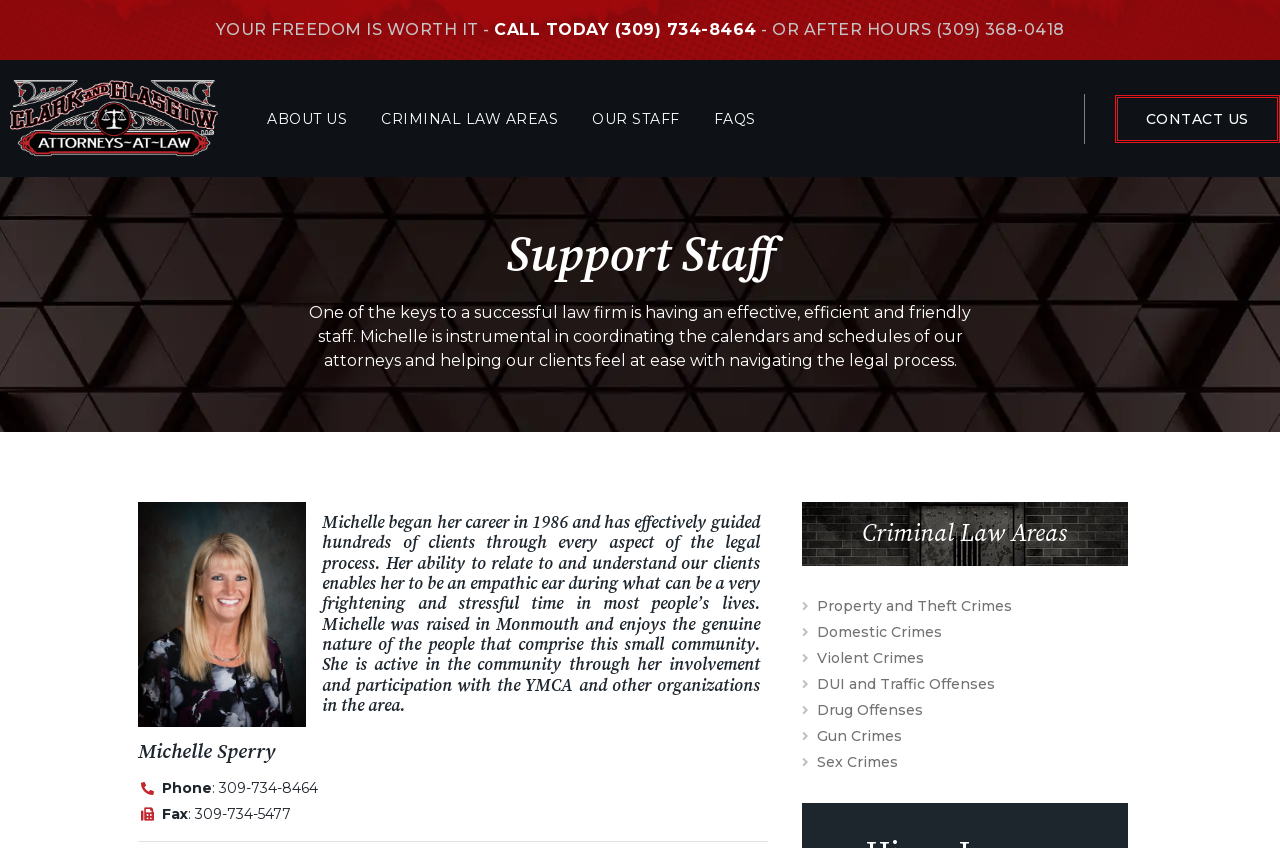Offer an in-depth caption of the entire webpage.

The webpage is about Michelle Sperry, a key member of the law firm Clark and Glasgow in Monmouth, IL. At the top of the page, there is a prominent heading that reads "YOUR FREEDOM IS WORTH IT - CALL TODAY (309) 734-8464 - OR AFTER HOURS (309) 368-0418" with two clickable phone numbers. Below this heading, there are five navigation links: "ABOUT US", "CRIMINAL LAW AREAS", "OUR STAFF", "FAQS", and "CONTACT US", which are evenly spaced and aligned horizontally.

Further down the page, there is a section dedicated to Michelle Sperry, with a heading "Support Staff" and a brief description of her role in the law firm. Below this, there is a longer paragraph that provides more information about Michelle's career and her involvement in the local community.

To the right of Michelle's description, there is a section with a heading "Michelle Sperry" that contains her contact information, including phone and fax numbers. Below this, there is a section with a heading "Criminal Law Areas" that lists several specific areas of criminal law, including property and theft crimes, domestic crimes, violent crimes, and others. Each of these areas is a clickable link.

Overall, the webpage is well-organized and easy to navigate, with clear headings and concise descriptions that provide information about Michelle Sperry and the law firm Clark and Glasgow.